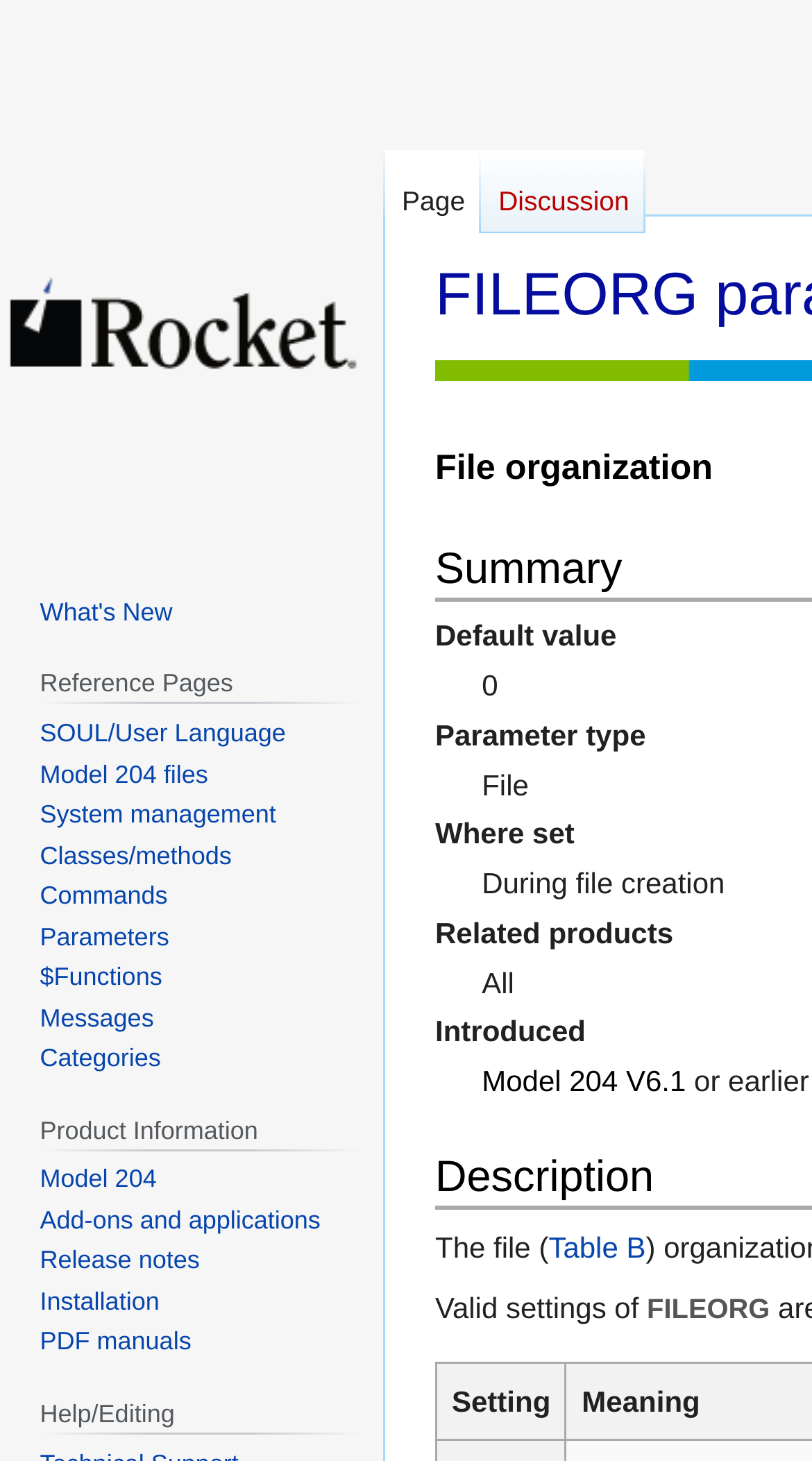In which Model 204 version was the FILEORG parameter introduced?
Based on the screenshot, provide your answer in one word or phrase.

V6.1 or earlier